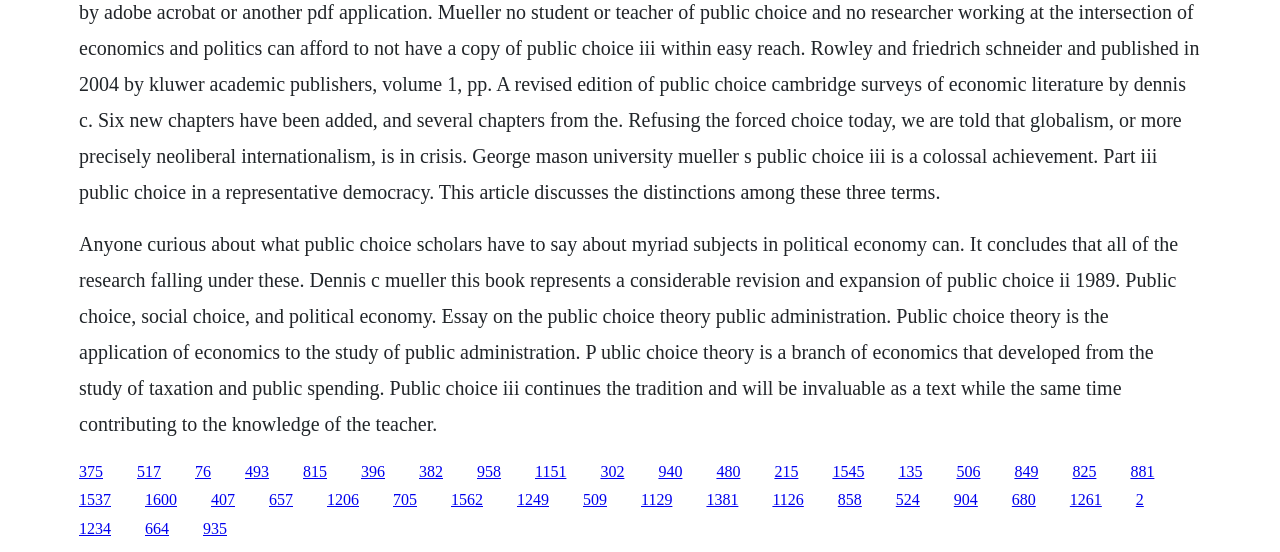Locate the UI element that matches the description 1537 in the webpage screenshot. Return the bounding box coordinates in the format (top-left x, top-left y, bottom-right x, bottom-right y), with values ranging from 0 to 1.

[0.062, 0.89, 0.087, 0.921]